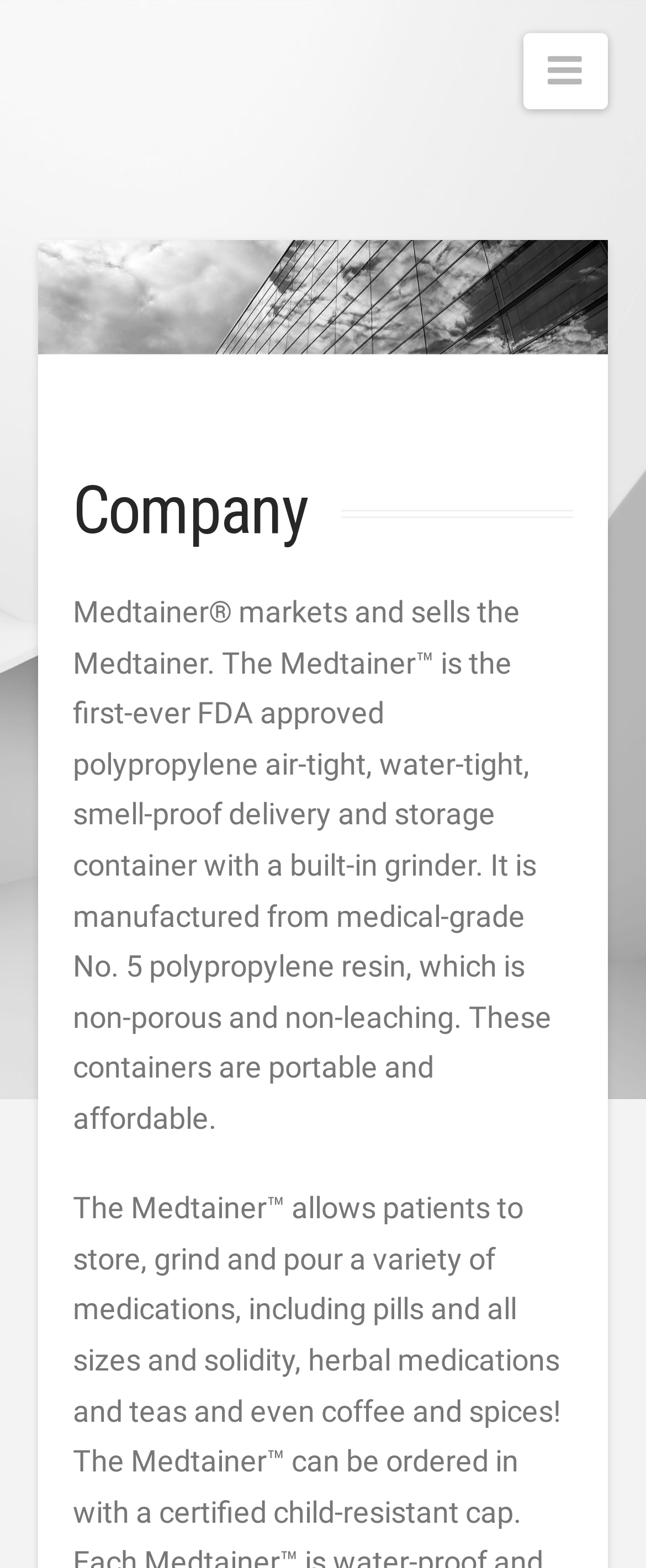Answer the question with a brief word or phrase:
What is the name of the company?

MedTainer Inc.